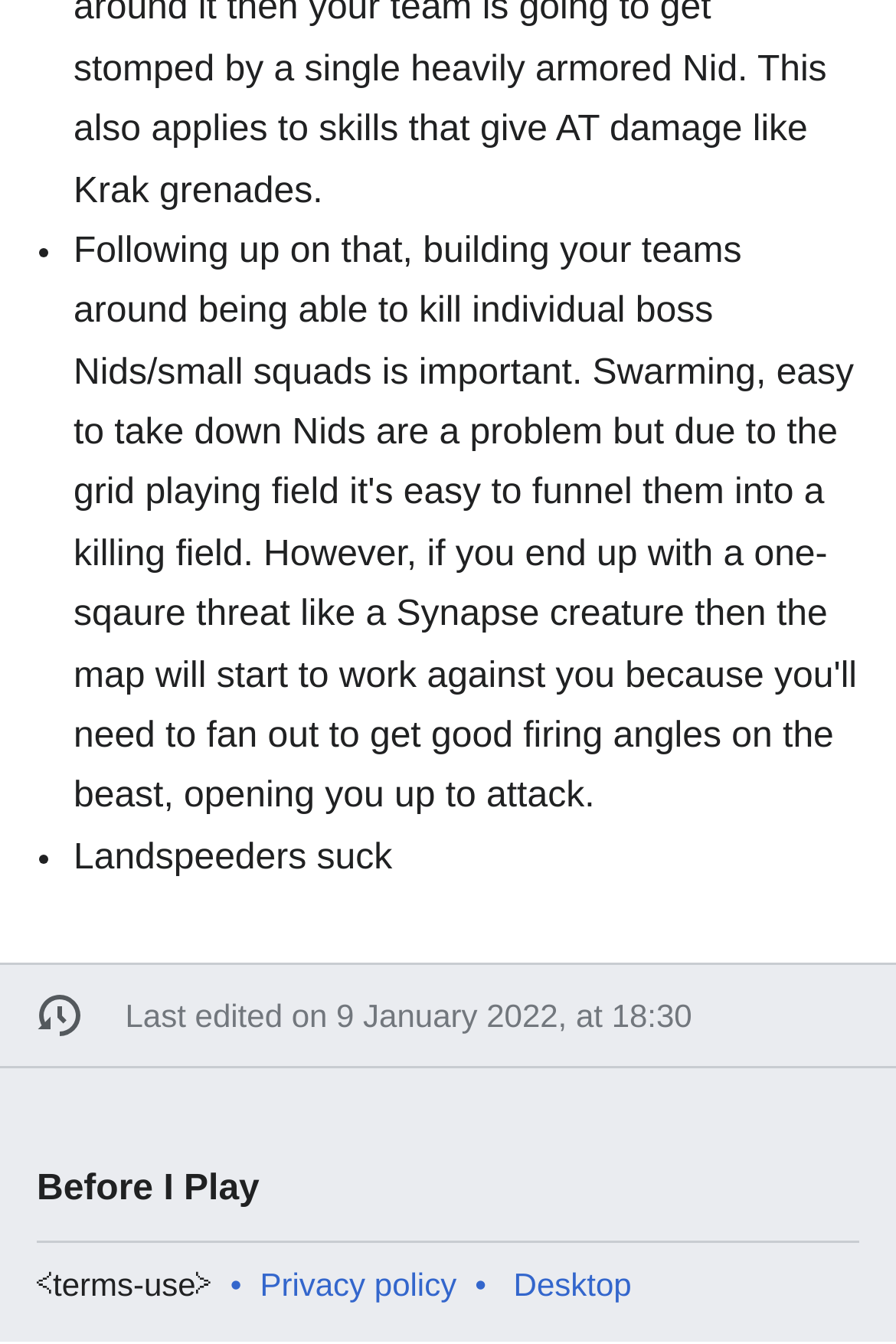What is the text above the links at the bottom of the page?
Please provide a single word or phrase as your answer based on the image.

Before I Play